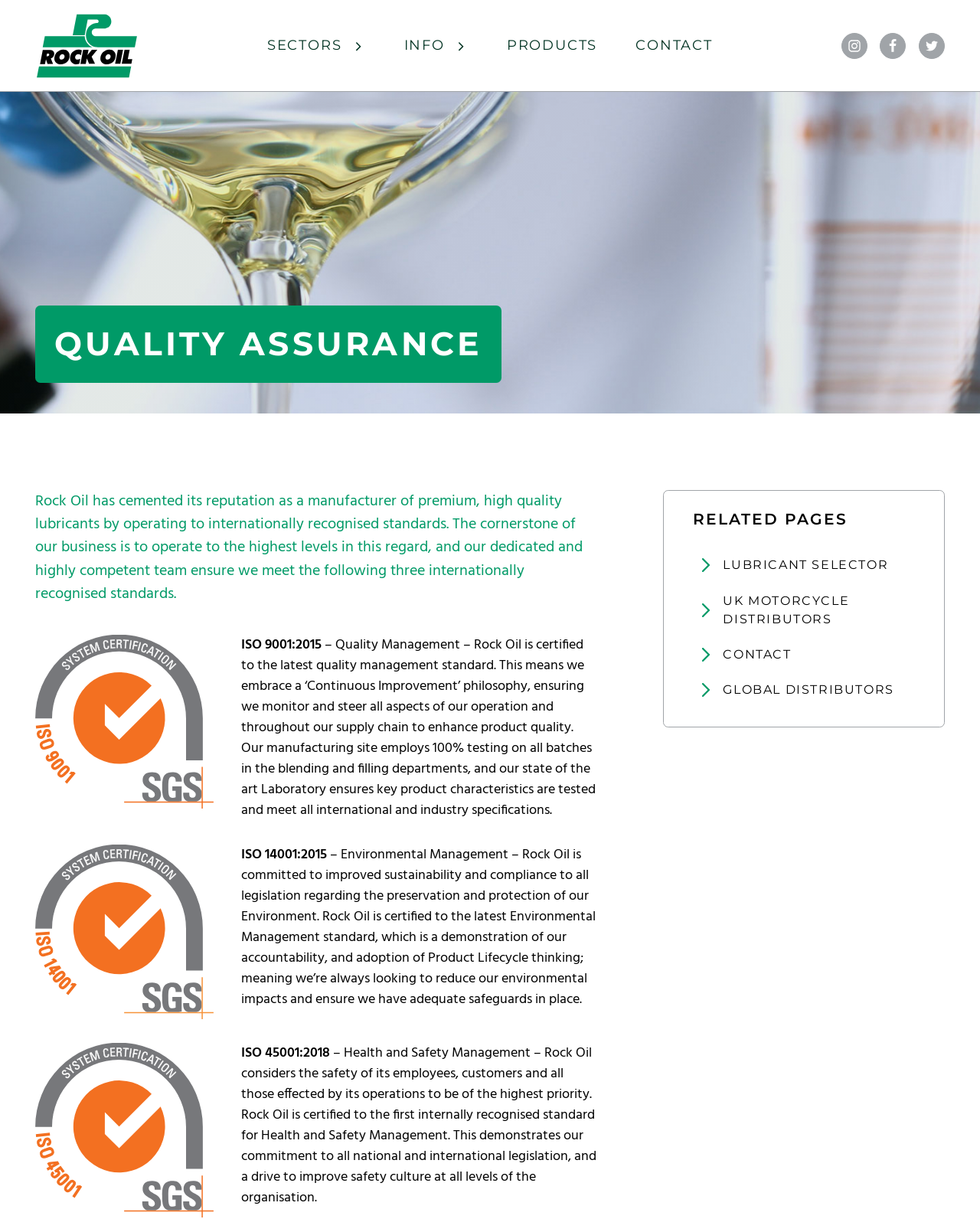Specify the bounding box coordinates for the region that must be clicked to perform the given instruction: "Click on CONTACT".

[0.636, 0.018, 0.74, 0.056]